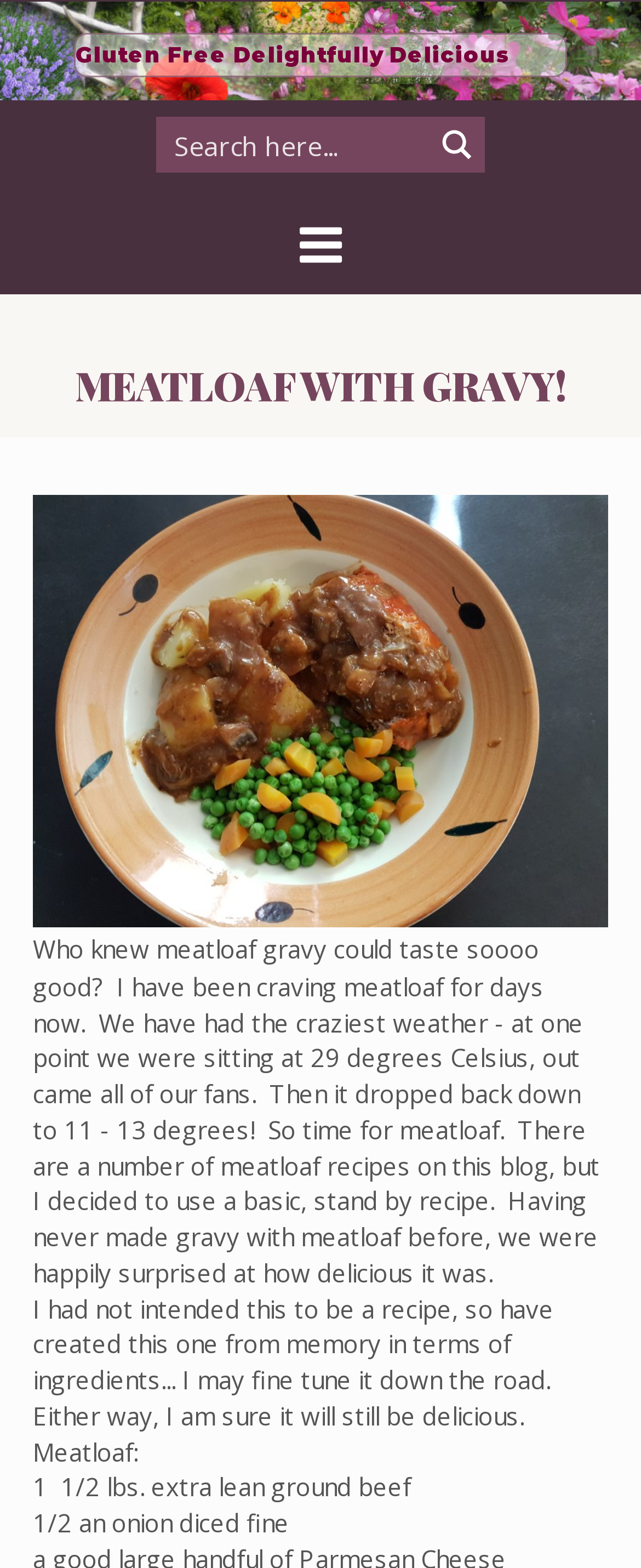What is the author's opinion about the meatloaf gravy?
Please give a detailed and elaborate answer to the question.

The author mentions that they were 'happily surprised' by how delicious the meatloaf gravy was, indicating that they have a positive opinion about it.